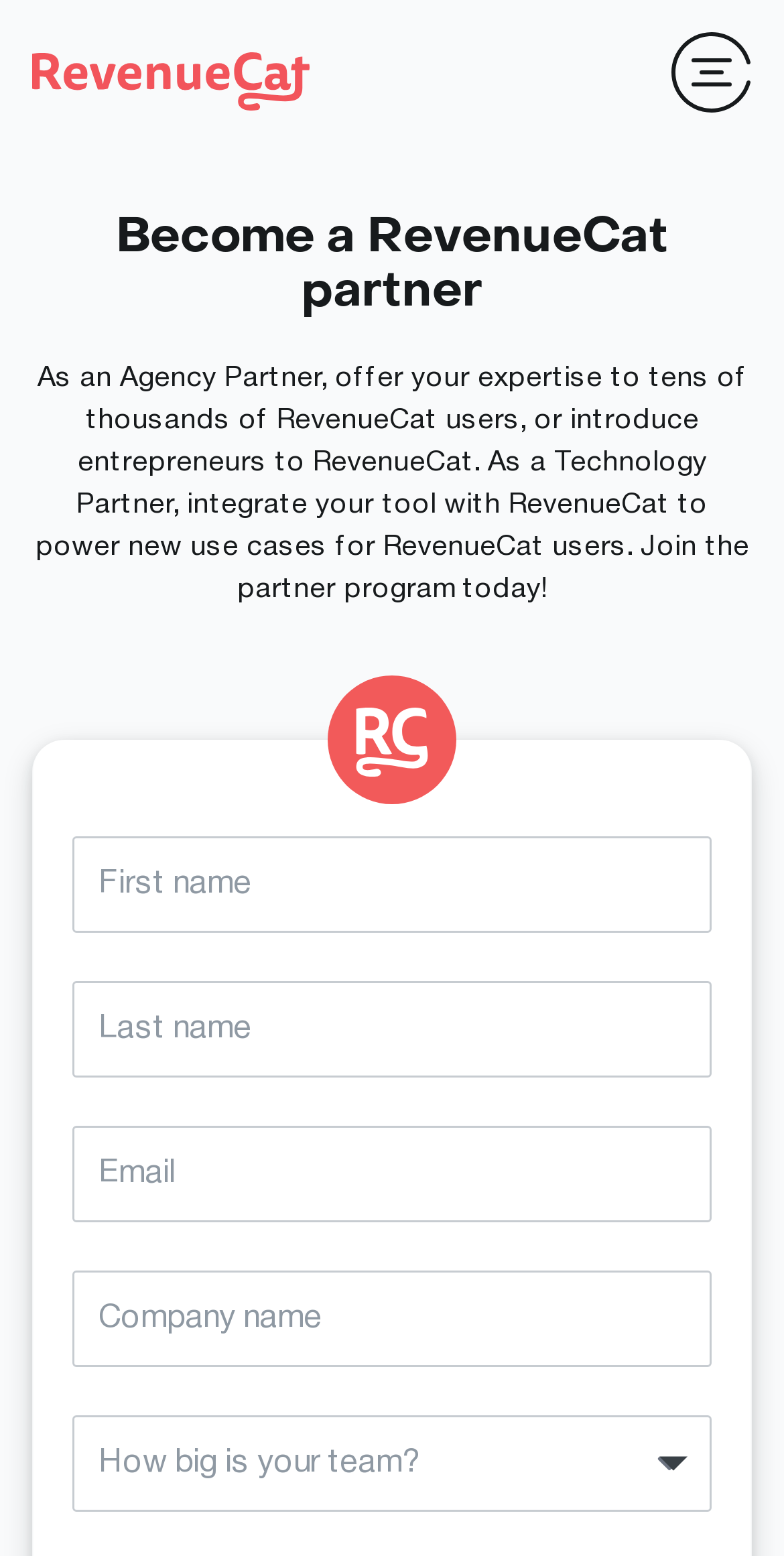Please answer the following question using a single word or phrase: 
What is the image displayed on the webpage?

RevenueCat logo